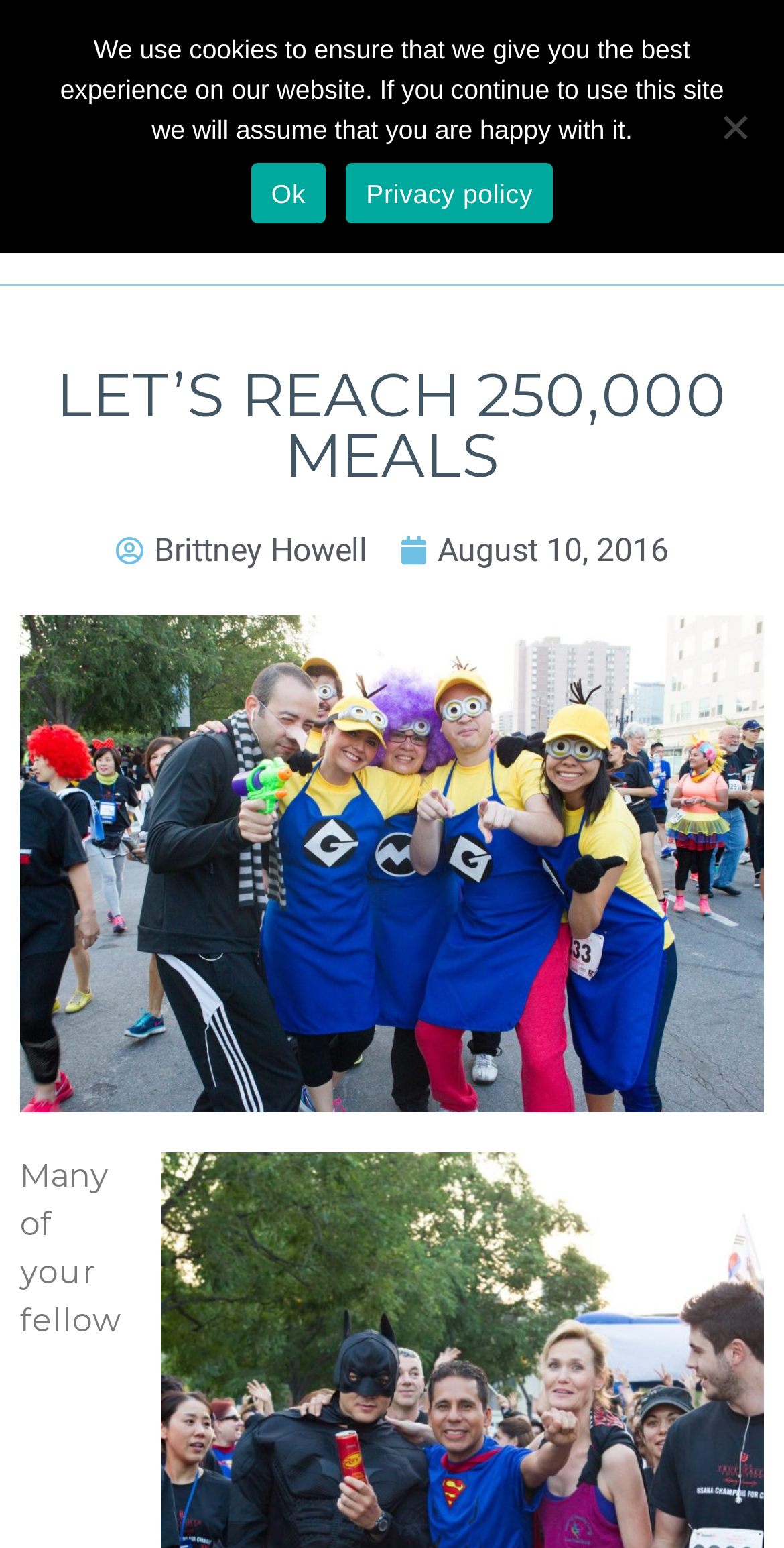Refer to the screenshot and answer the following question in detail:
Who wrote the article?

The author of the article can be found by looking at the link 'Brittney Howell' which is located below the heading, indicating that Brittney Howell is the writer of the article.